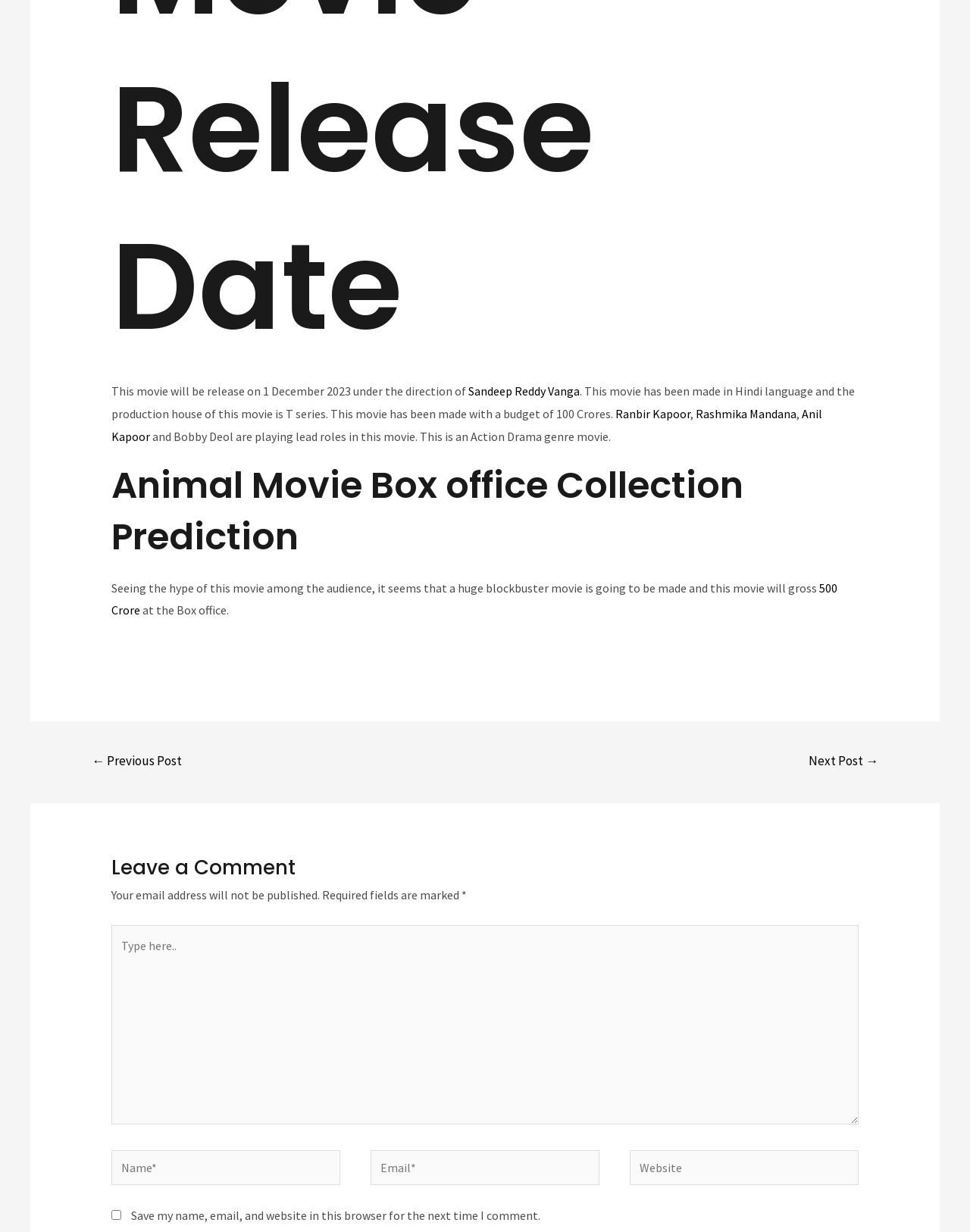Identify the bounding box coordinates of the area you need to click to perform the following instruction: "Click on the link to know more about Ranbir Kapoor".

[0.634, 0.33, 0.711, 0.342]